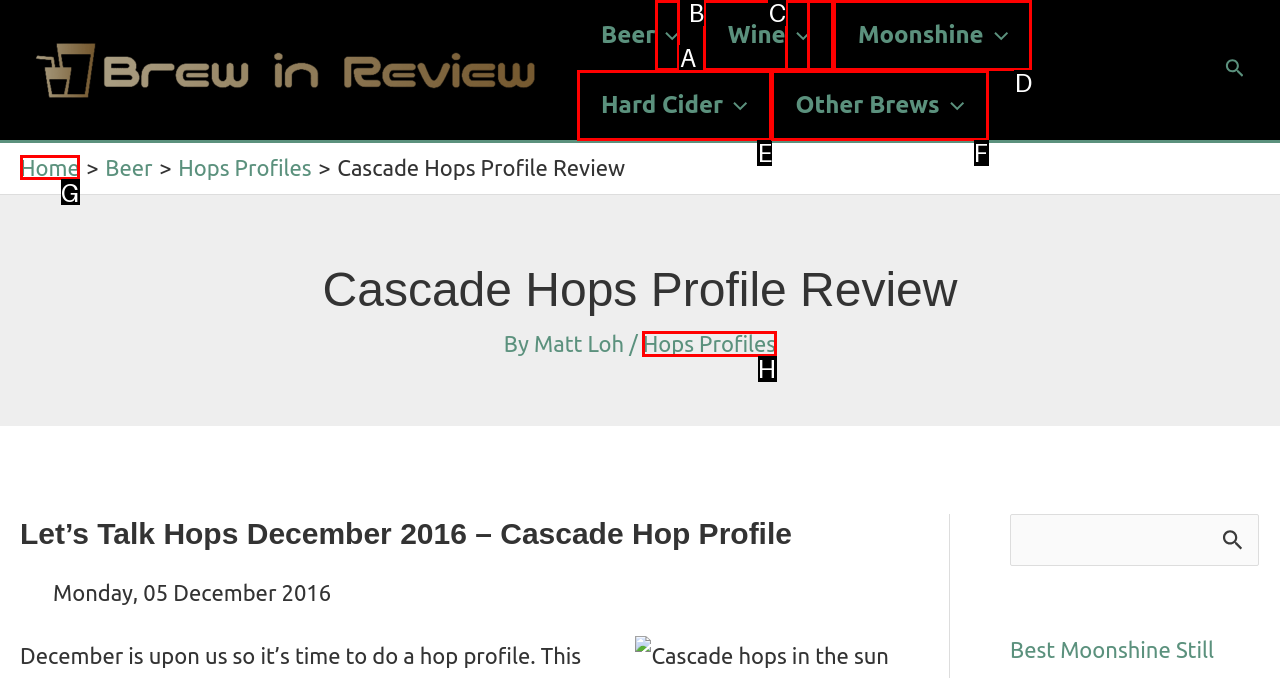Determine the letter of the UI element I should click on to complete the task: Go to the Home page from the provided choices in the screenshot.

G